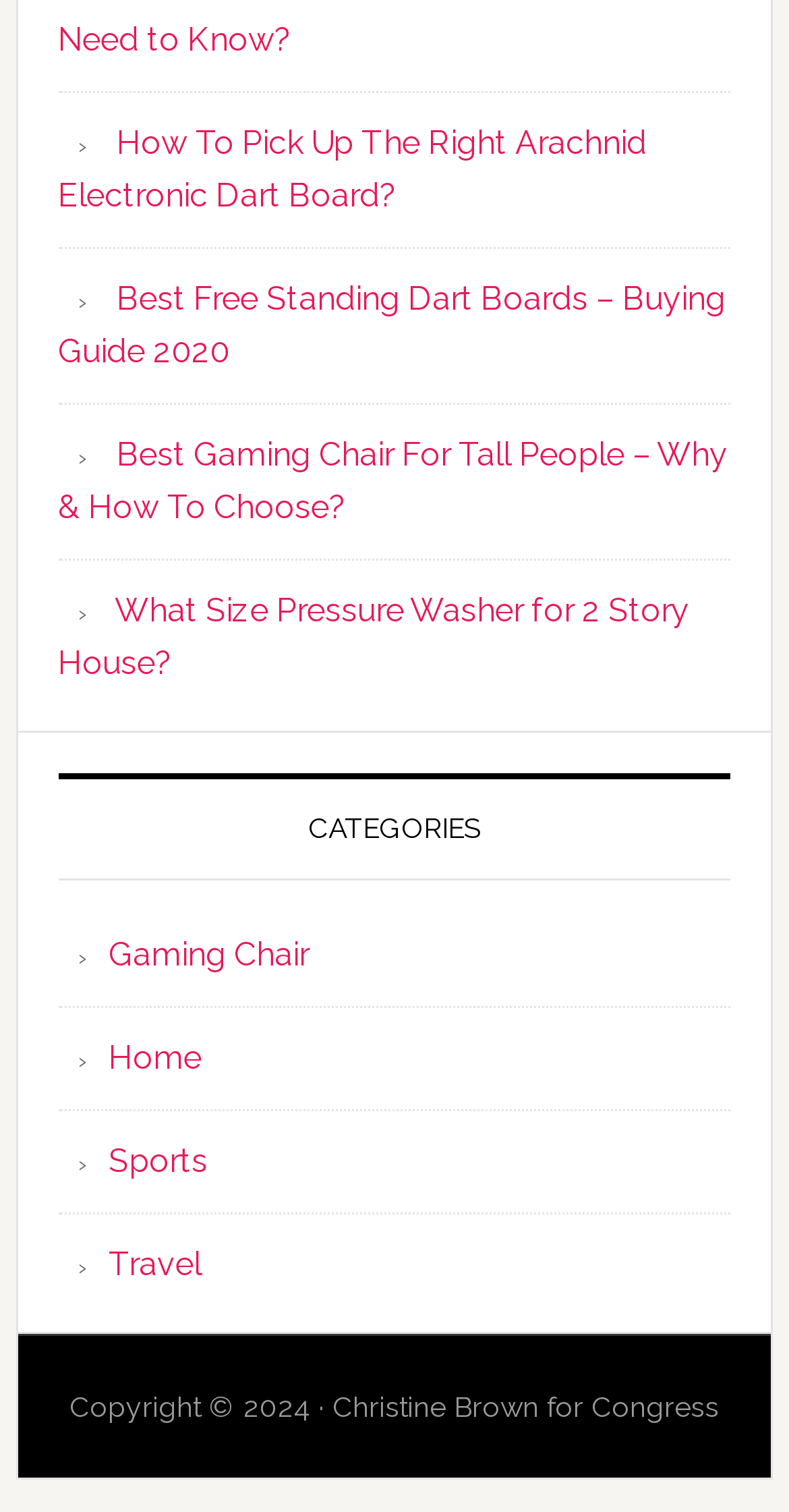Identify the bounding box coordinates of the specific part of the webpage to click to complete this instruction: "Learn about pressure washers for 2 story houses".

[0.074, 0.391, 0.874, 0.451]